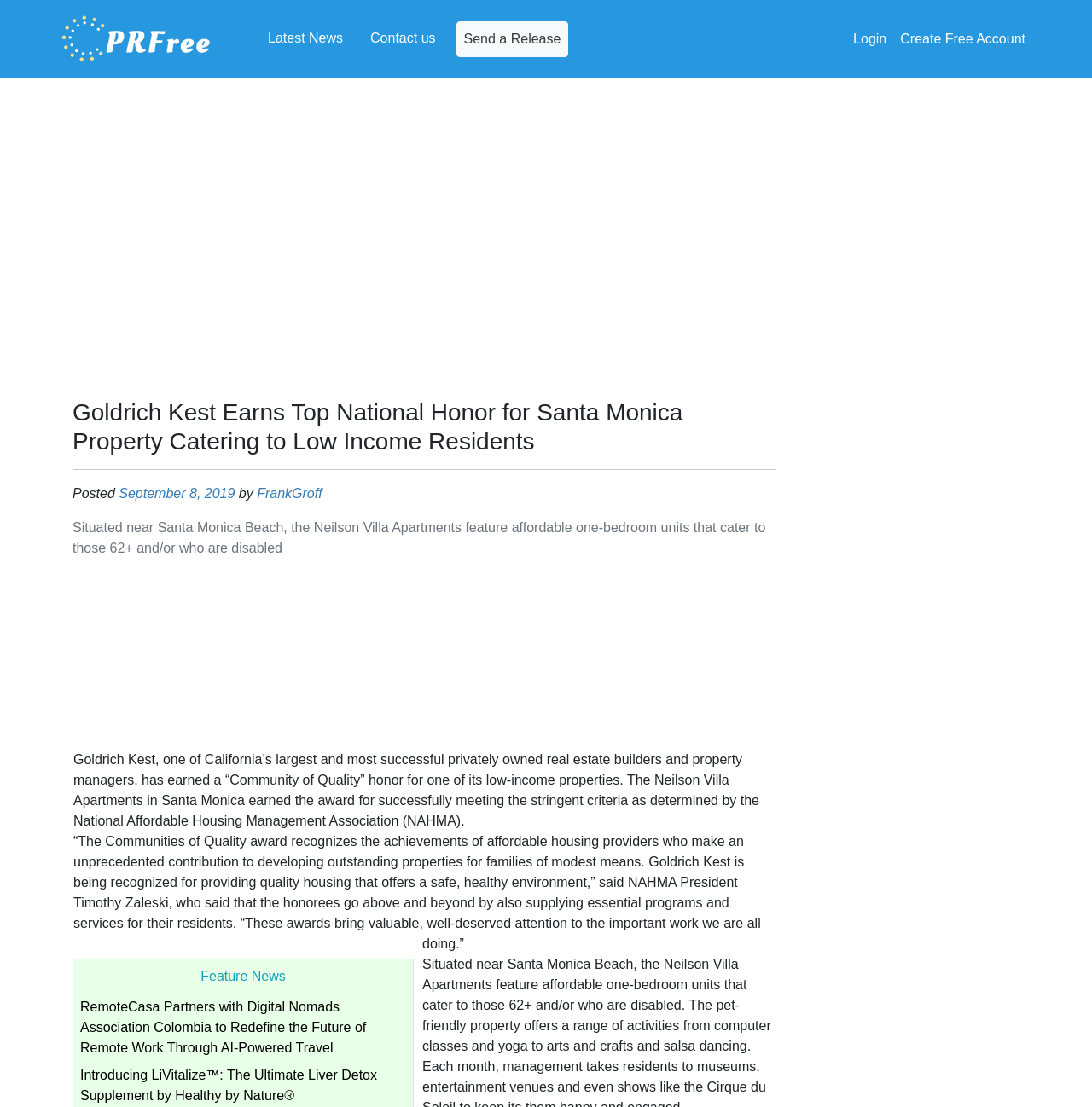Please find the bounding box coordinates of the element that you should click to achieve the following instruction: "View 'Latest News'". The coordinates should be presented as four float numbers between 0 and 1: [left, top, right, bottom].

[0.239, 0.019, 0.32, 0.05]